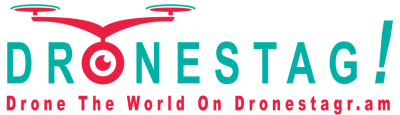Provide a rich and detailed narrative of the image.

The image showcases the vibrant and dynamic logo of Dronestag, a platform dedicated to drone enthusiasts and news. The logo features a stylized drone design, characterized by a sleek silhouette with two propellers above a circular element that resembles an eye, symbolizing vision and innovation in drone technology. Below the drone graphic, the word "DRONESTAG!" is boldly displayed in a striking turquoise and red color scheme, integrating a playful and modern aesthetic. Accompanying the logo is the tagline "Drone The World On Dronestagr.am," emphasizing the platform's mission to explore and share aerial experiences globally. This image captures the essence of Dronestag's identity as a go-to source for the latest in drone news and information.